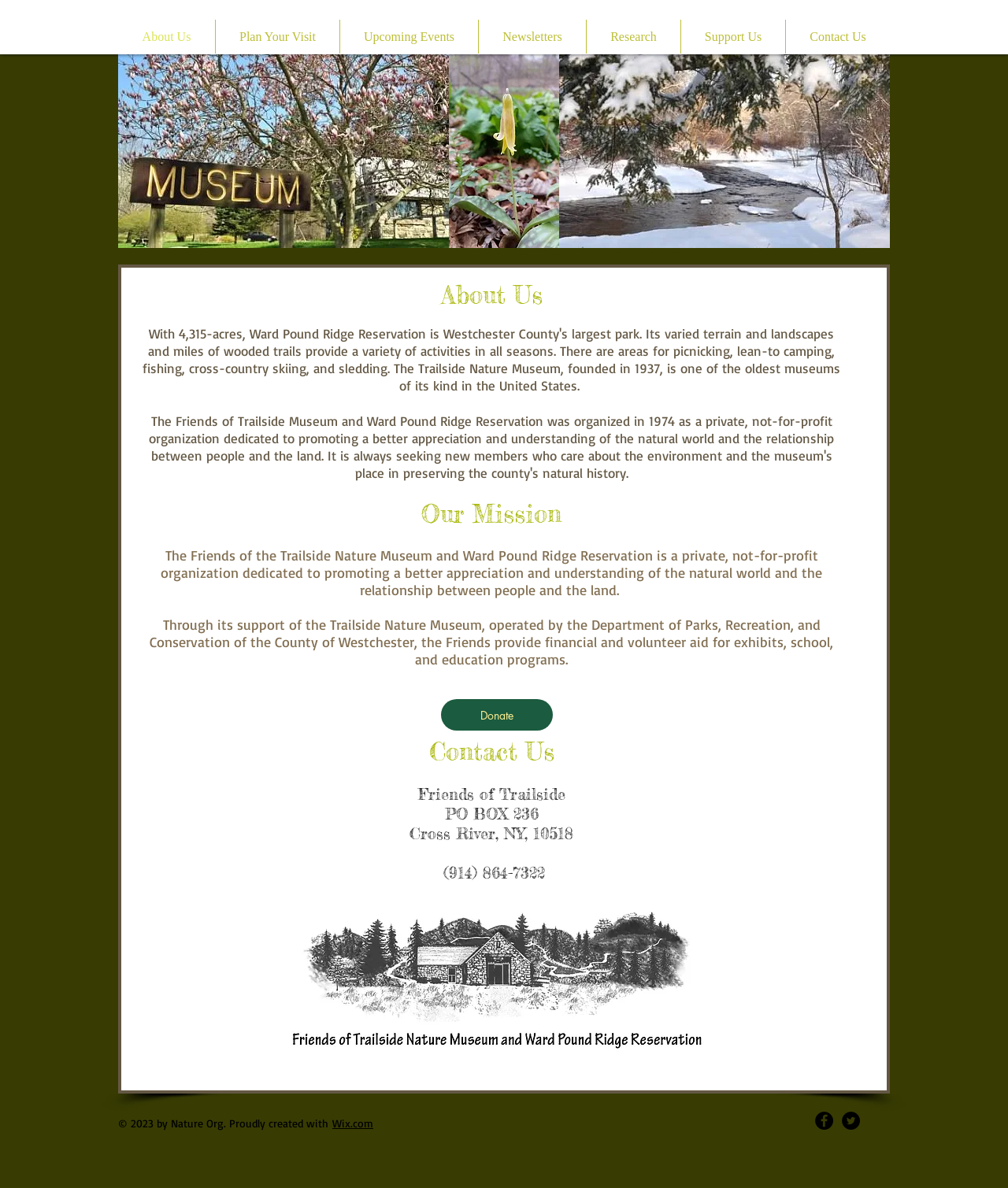Find the bounding box coordinates for the area that must be clicked to perform this action: "Click the MY BUTTON button".

[0.448, 0.262, 0.596, 0.302]